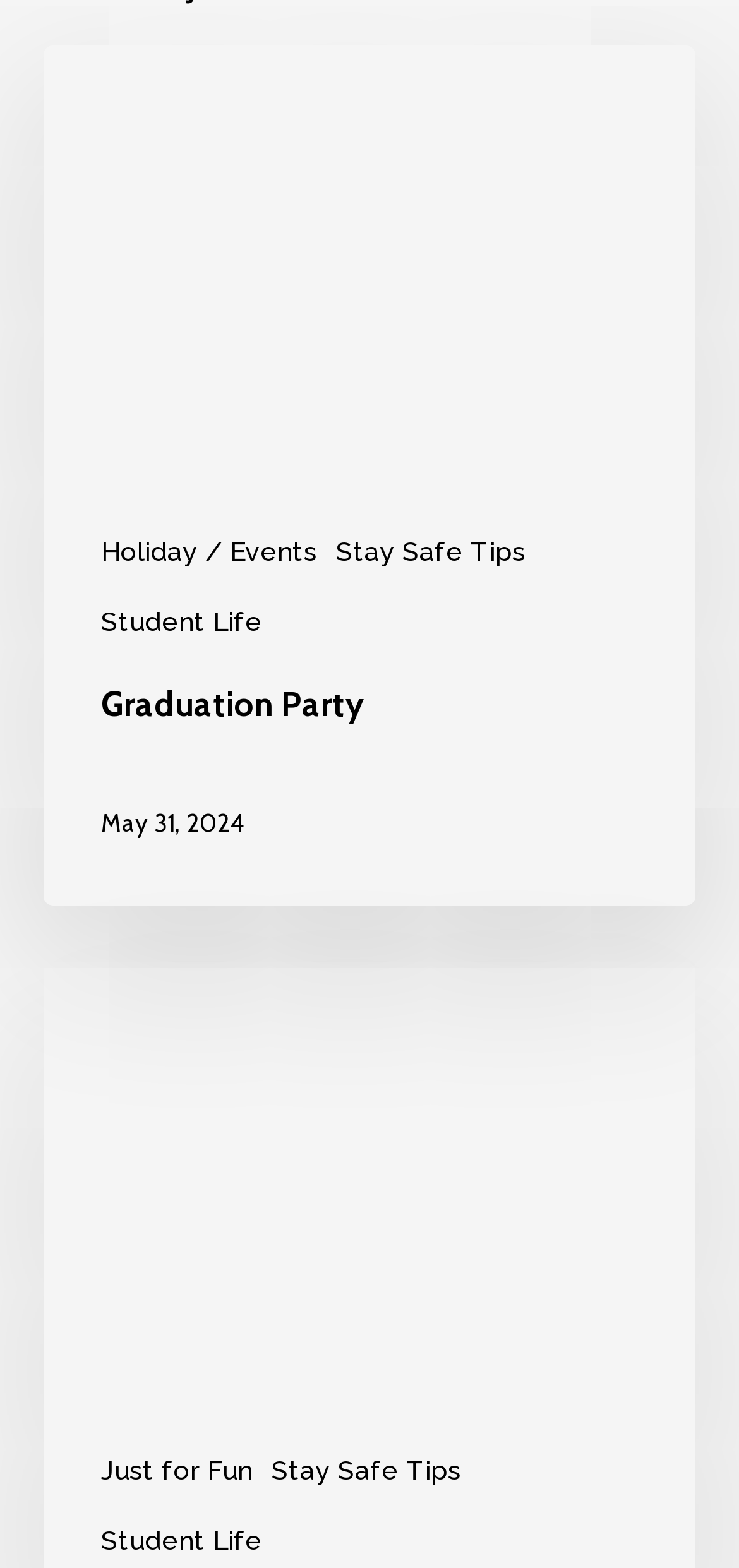Can you determine the bounding box coordinates of the area that needs to be clicked to fulfill the following instruction: "check the date of the event"?

[0.137, 0.514, 0.332, 0.534]